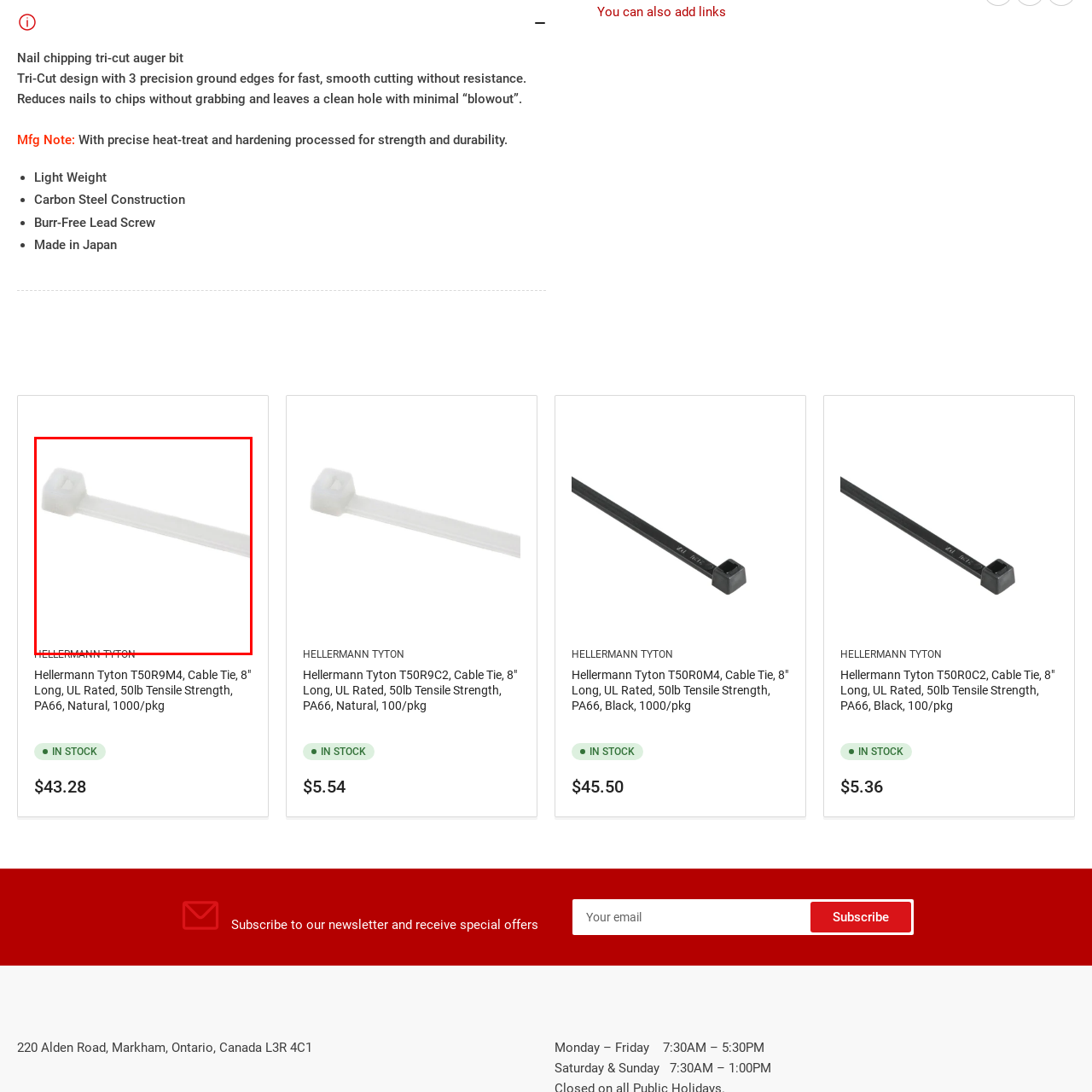Look at the area highlighted in the red box, What is the maximum tensile strength of the cable tie? Please provide an answer in a single word or phrase.

50 pounds